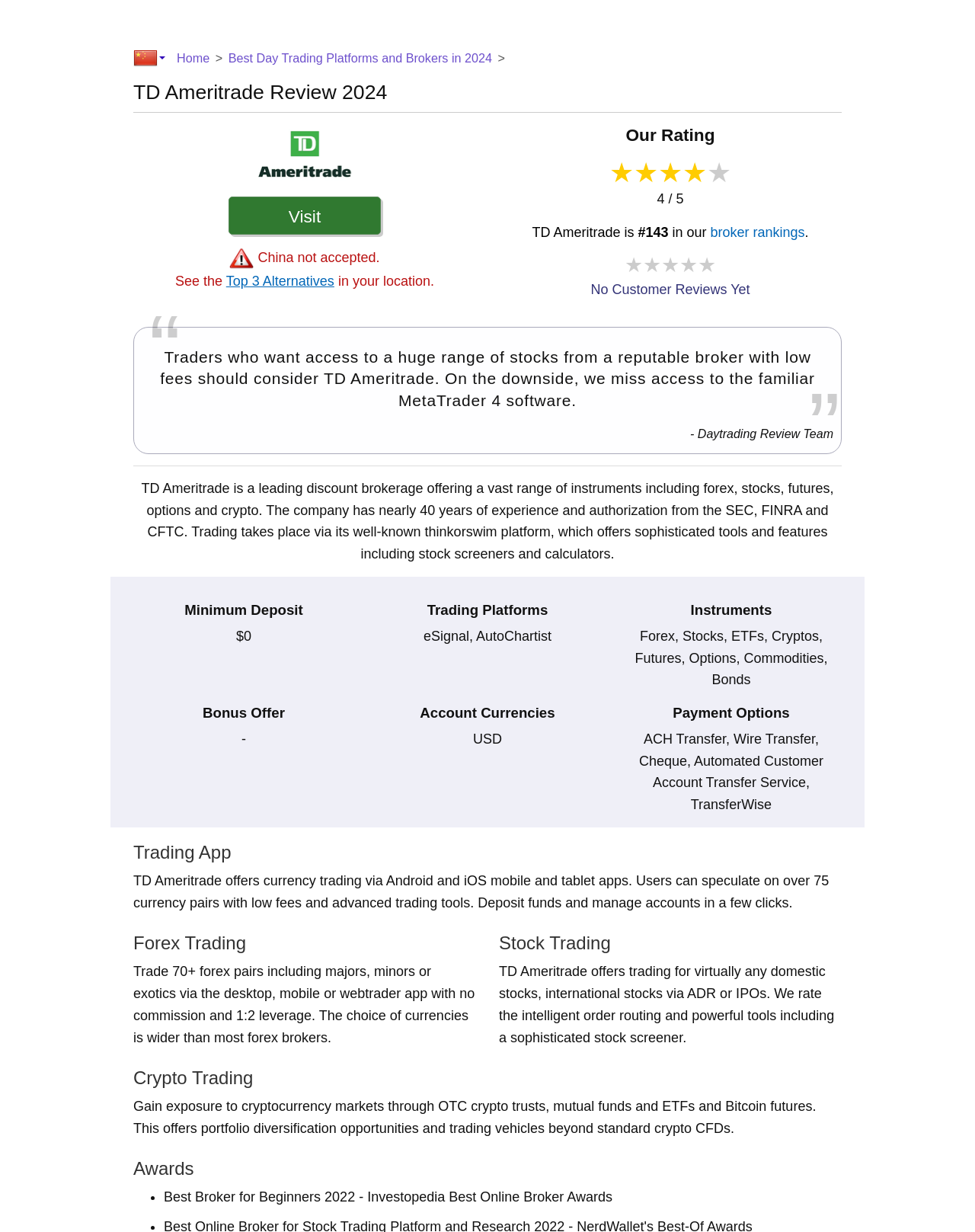Locate the bounding box coordinates of the clickable area needed to fulfill the instruction: "Go to TD Ameritrade".

[0.418, 0.761, 0.582, 0.787]